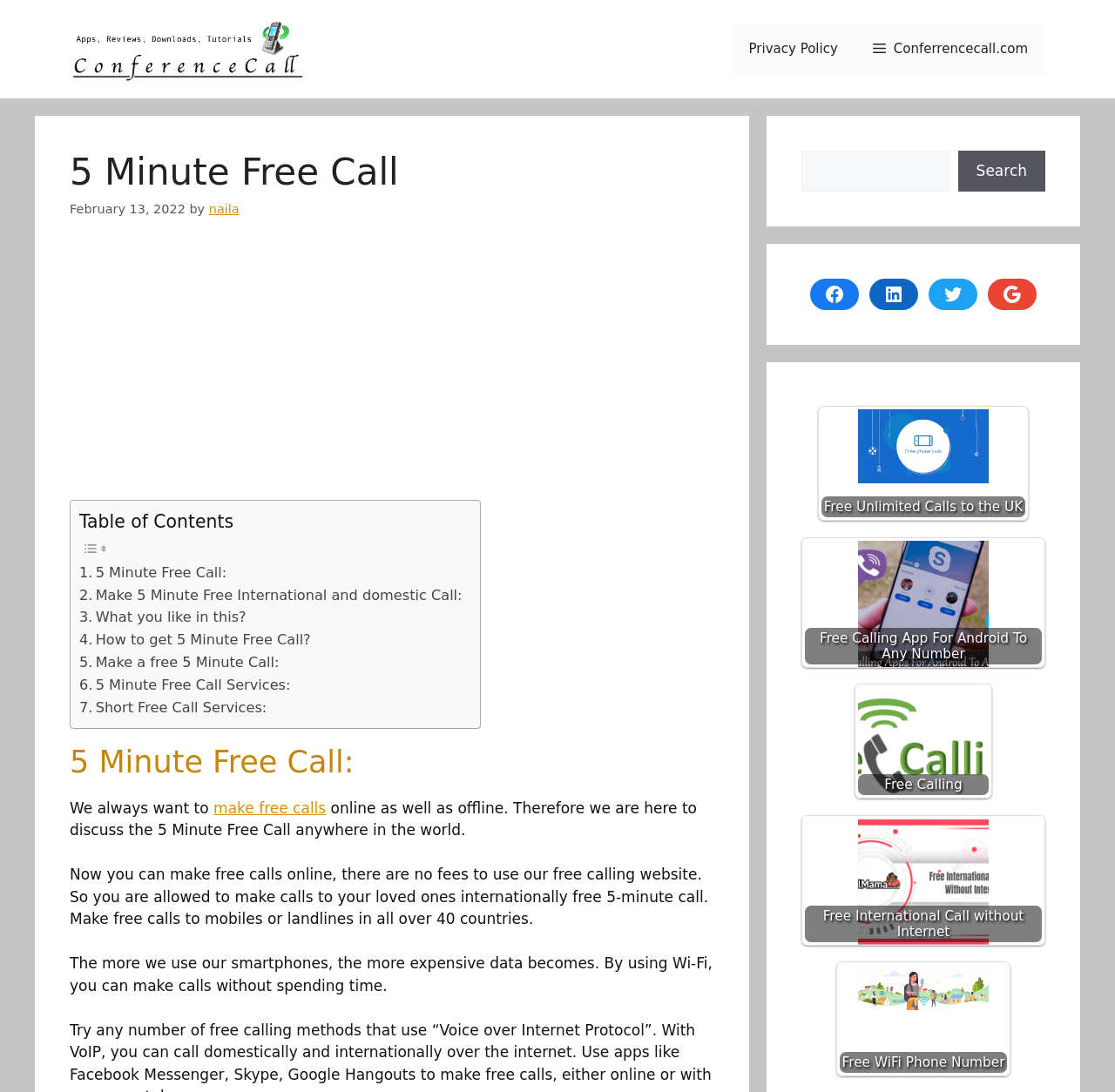Locate the bounding box coordinates of the UI element described by: "alt="Conference Call"". Provide the coordinates as four float numbers between 0 and 1, formatted as [left, top, right, bottom].

[0.062, 0.036, 0.273, 0.052]